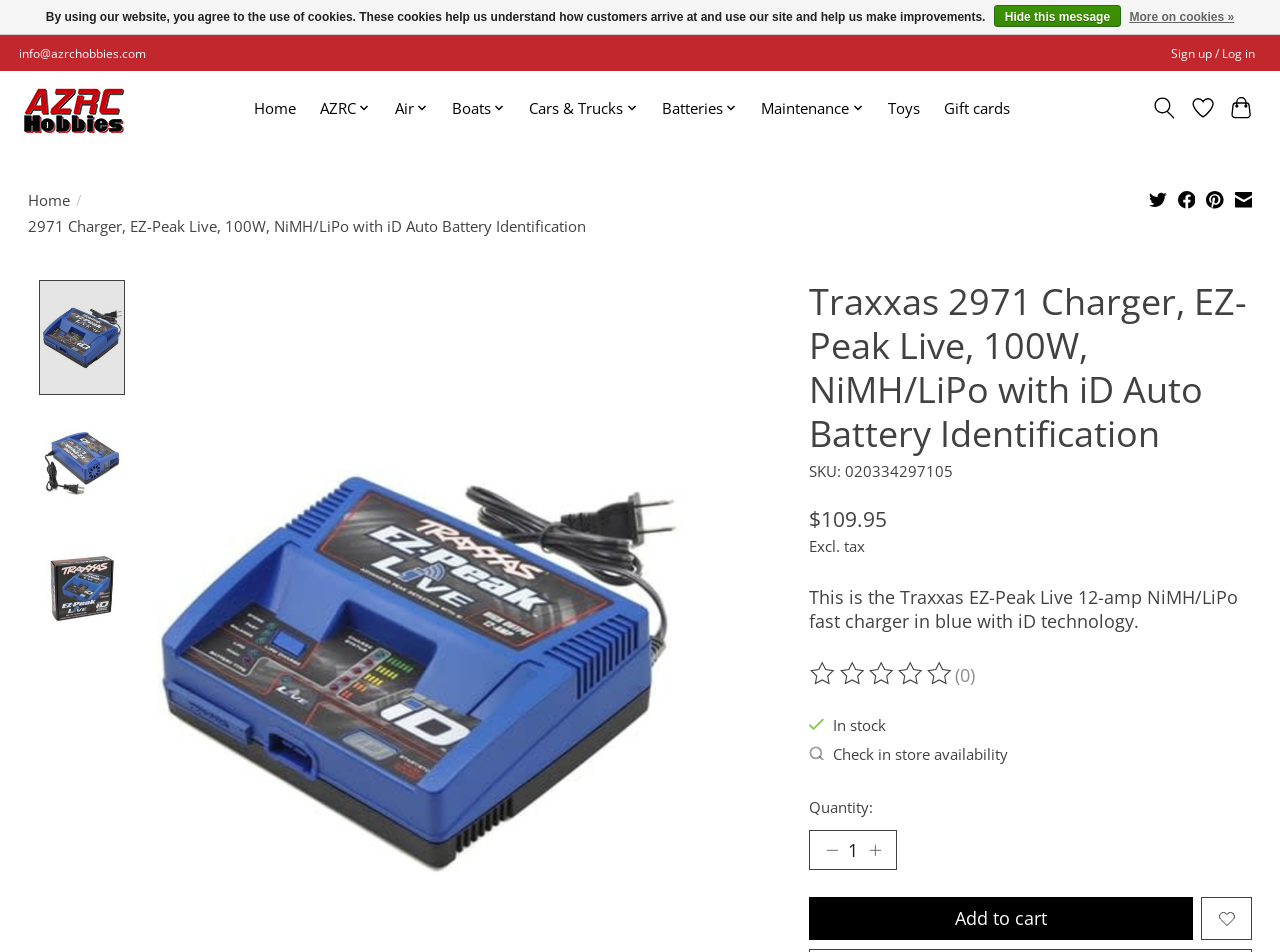What is the purpose of the 'Check in store availability' button?
Please provide a detailed and thorough answer to the question.

I found the answer by looking at the button 'Check in store availability' and understanding its purpose, which is to allow customers to check if the product is available in physical stores.